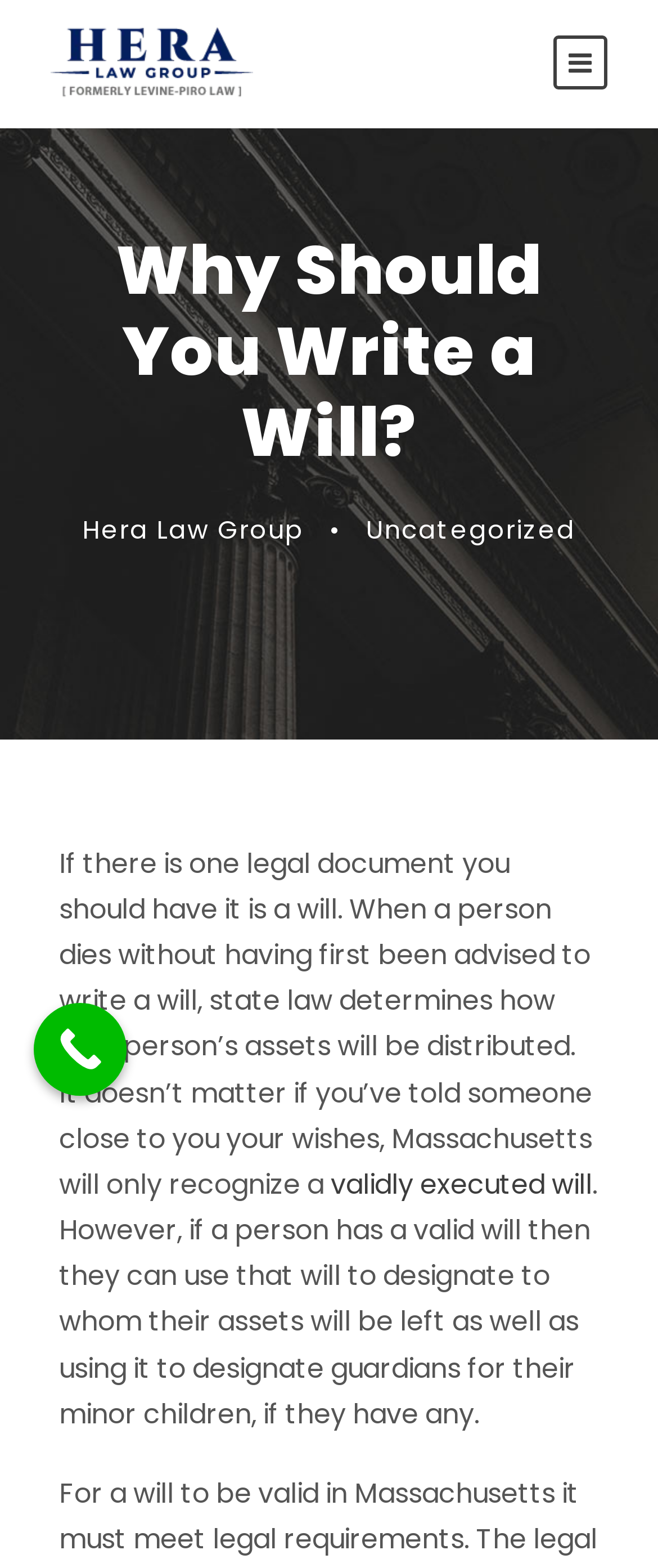What is the name of the law group?
Please ensure your answer is as detailed and informative as possible.

The name of the law group can be found in the top left corner of the webpage, where the logo is located. The logo has the words 'Hera law group' in bold and navy blue, and 'formerly Levine- Piro Law' in grey.